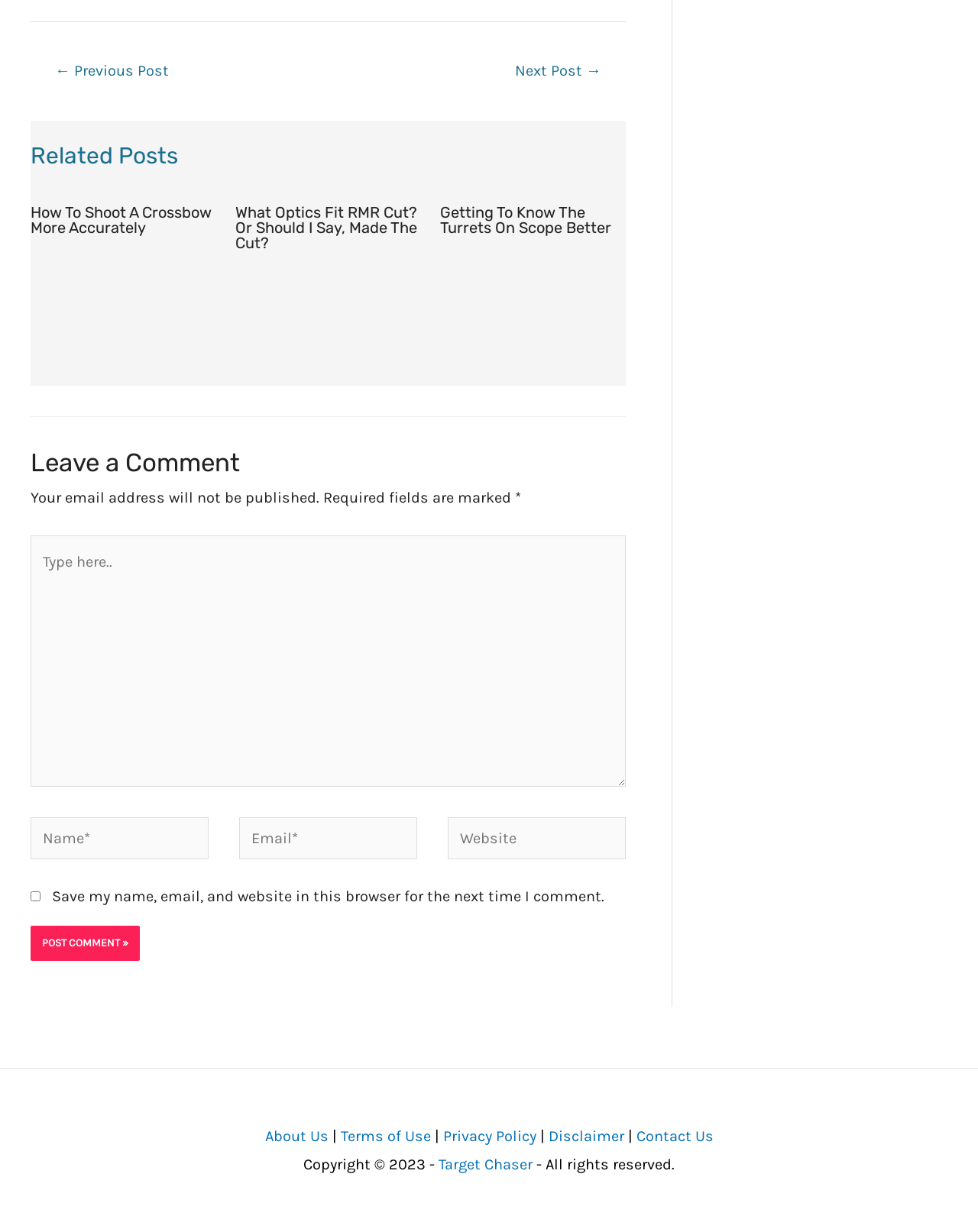Give a one-word or phrase response to the following question: How many textboxes are there in the comment section?

4